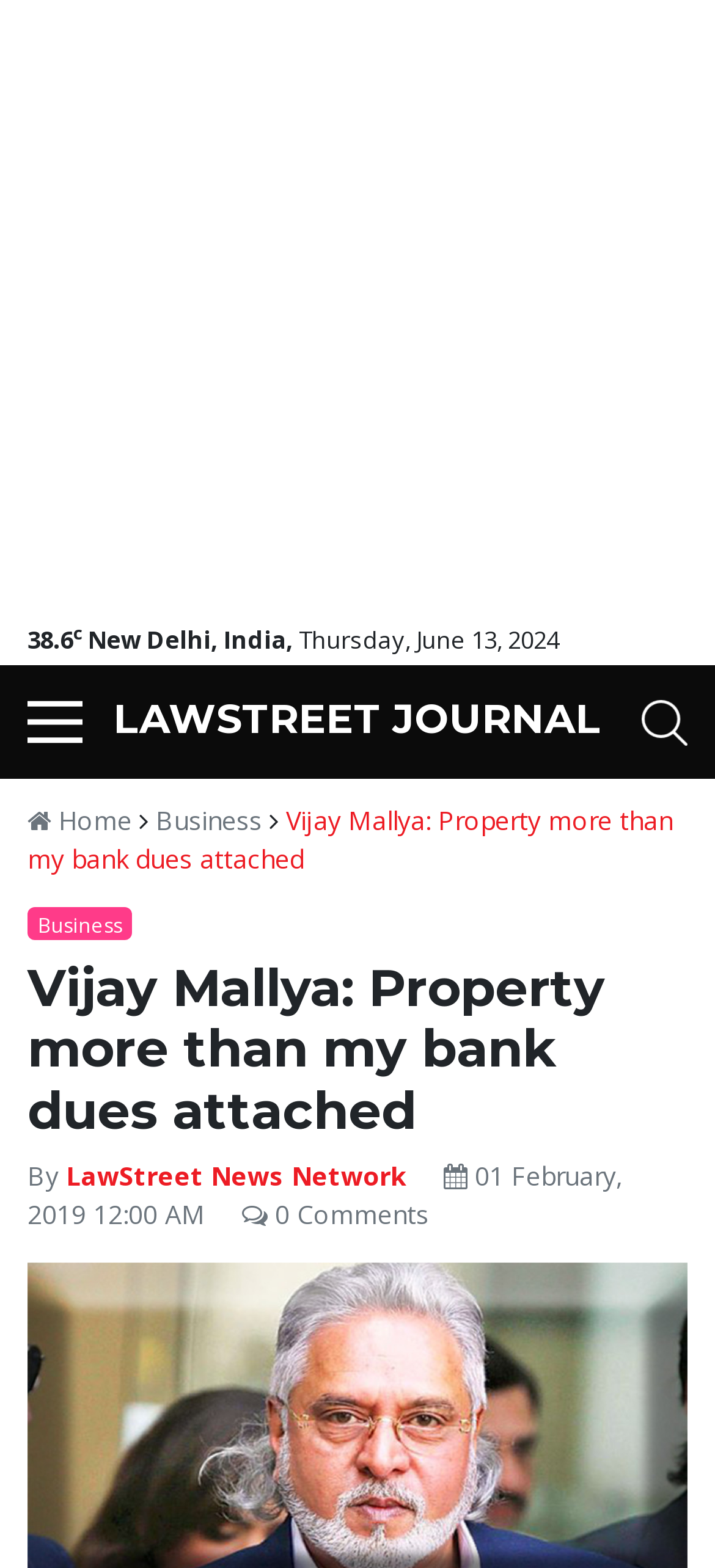Find the primary header on the webpage and provide its text.

Vijay Mallya: Property more than my bank dues attached